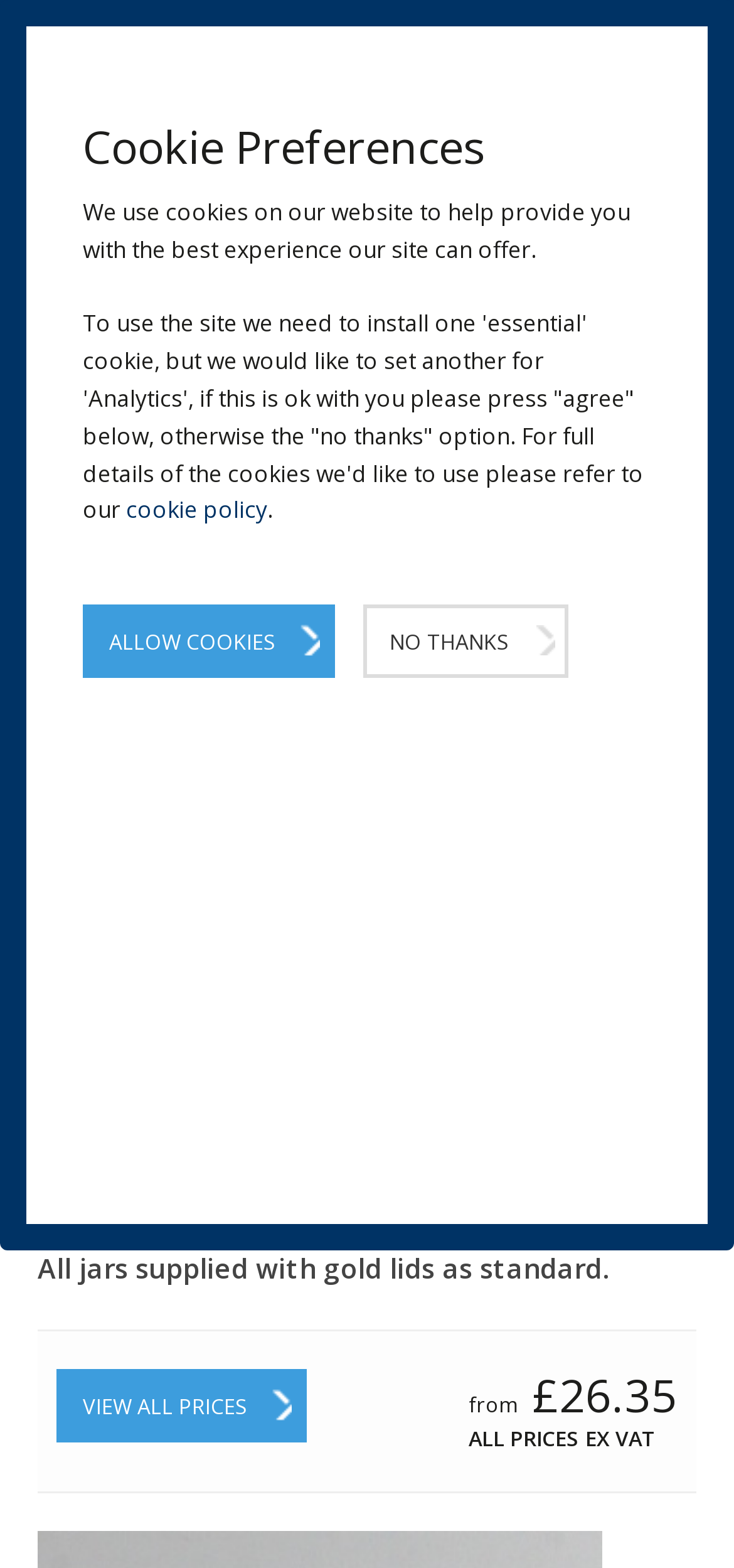What is a key feature of the 45ml round jam jars?
Answer briefly with a single word or phrase based on the image.

Washable, reusable, and recyclable